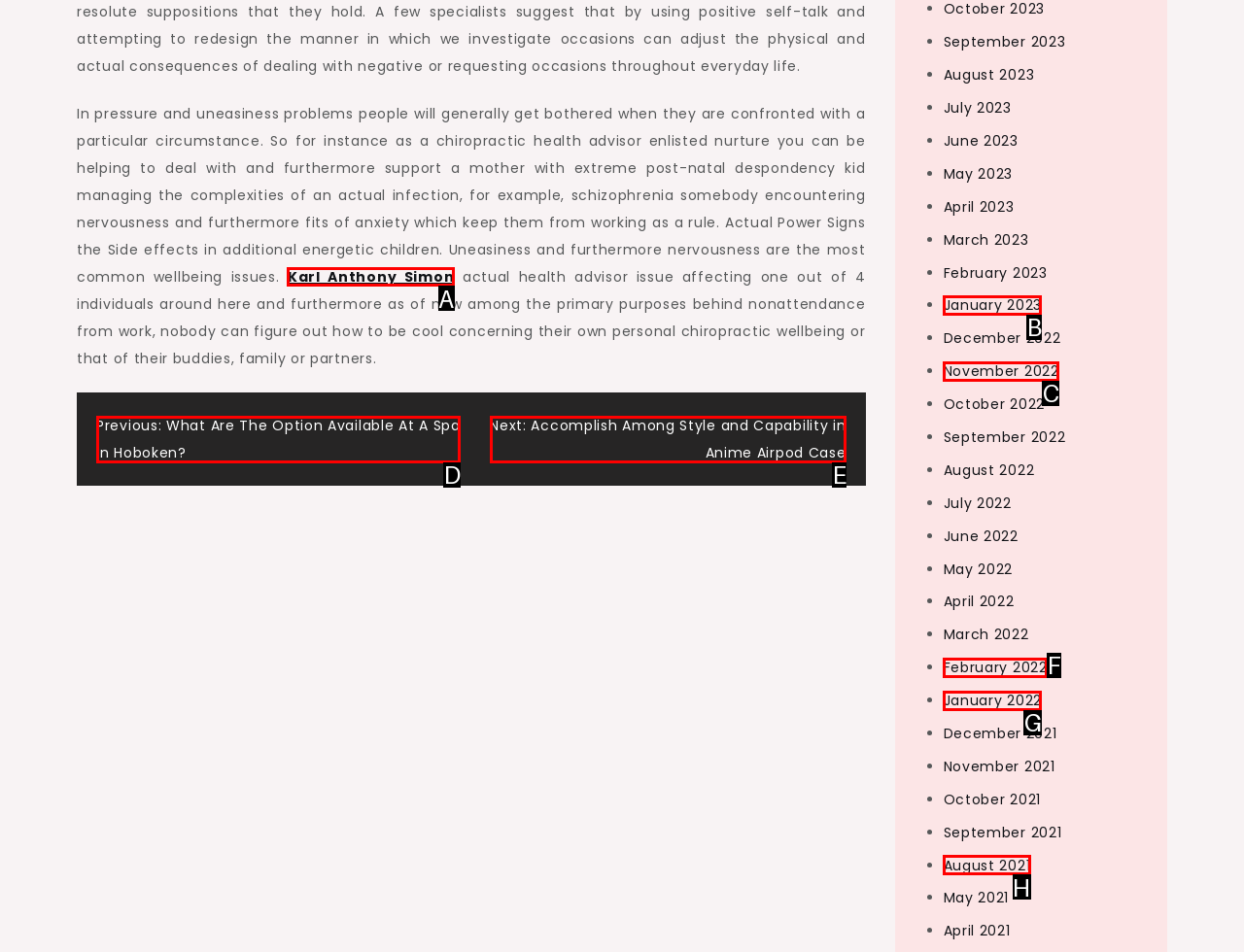Choose the letter of the option you need to click to Read the article by Karl Anthony Simon. Answer with the letter only.

A